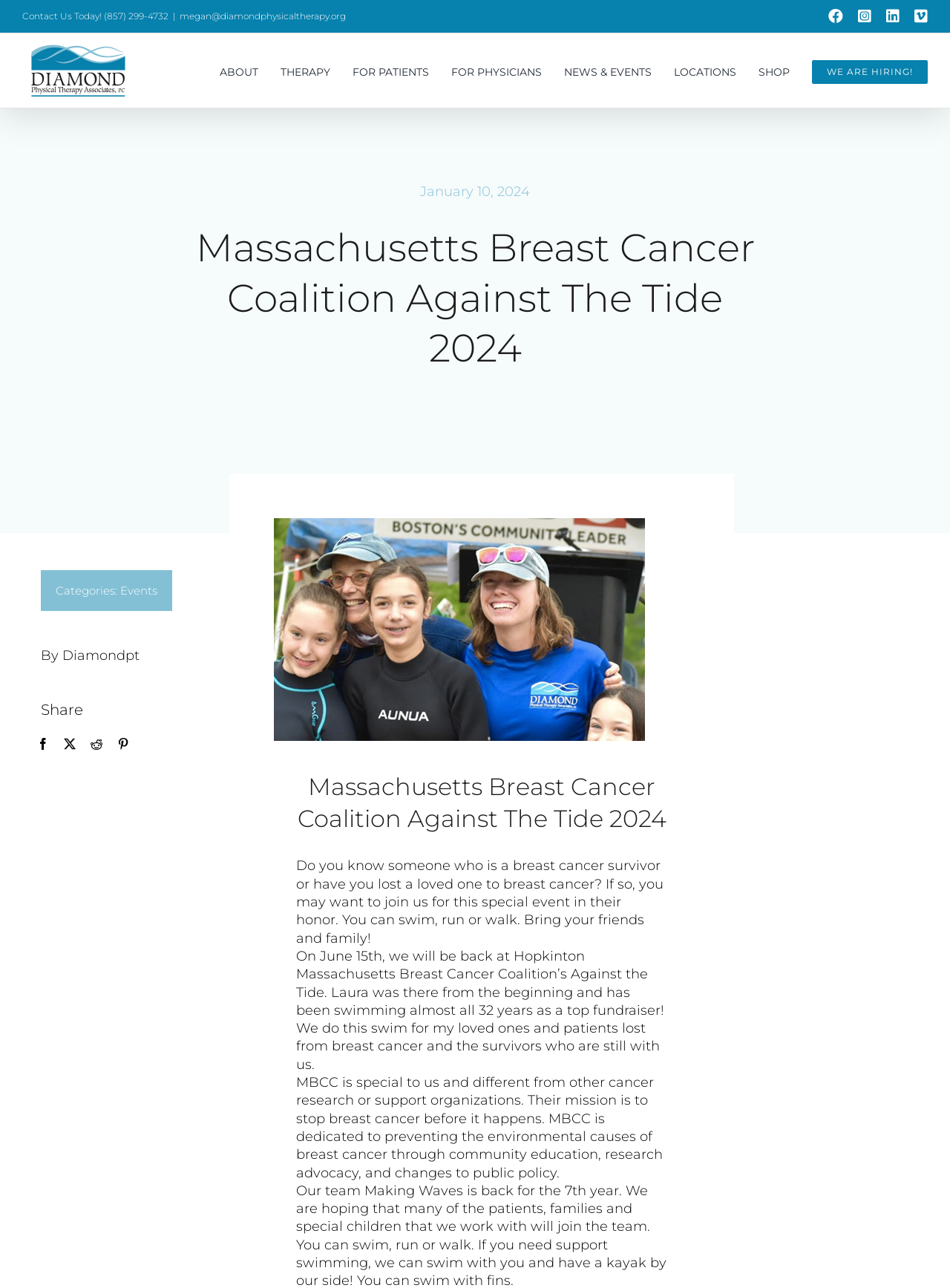Find the bounding box coordinates of the area that needs to be clicked in order to achieve the following instruction: "Visit TV Reviews page". The coordinates should be specified as four float numbers between 0 and 1, i.e., [left, top, right, bottom].

None